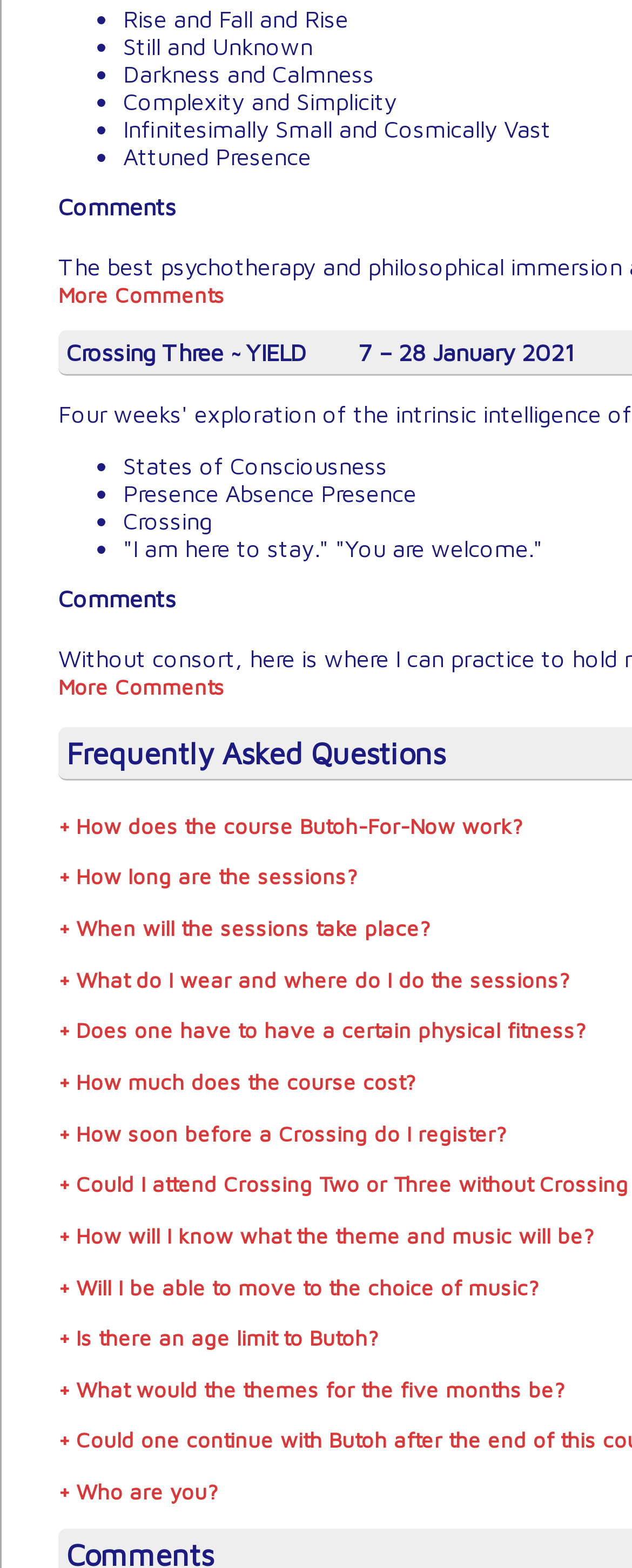Find the bounding box coordinates for the HTML element described as: "+ Who are you?". The coordinates should consist of four float values between 0 and 1, i.e., [left, top, right, bottom].

[0.092, 0.943, 0.346, 0.96]